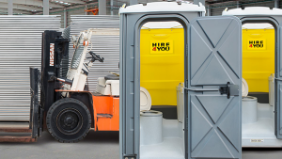What is the purpose of the panels behind the toilets?
Give a single word or phrase as your answer by examining the image.

Temporary fencing